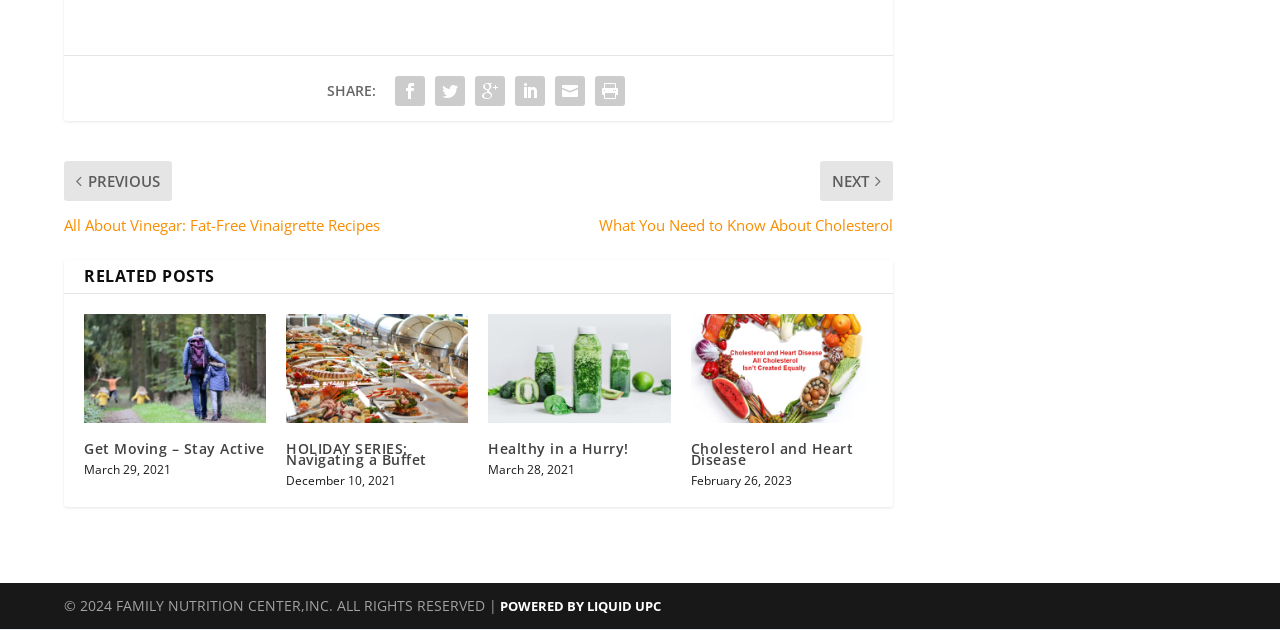Determine the coordinates of the bounding box that should be clicked to complete the instruction: "Learn about 'Cholesterol and Heart Disease'". The coordinates should be represented by four float numbers between 0 and 1: [left, top, right, bottom].

[0.54, 0.467, 0.682, 0.64]